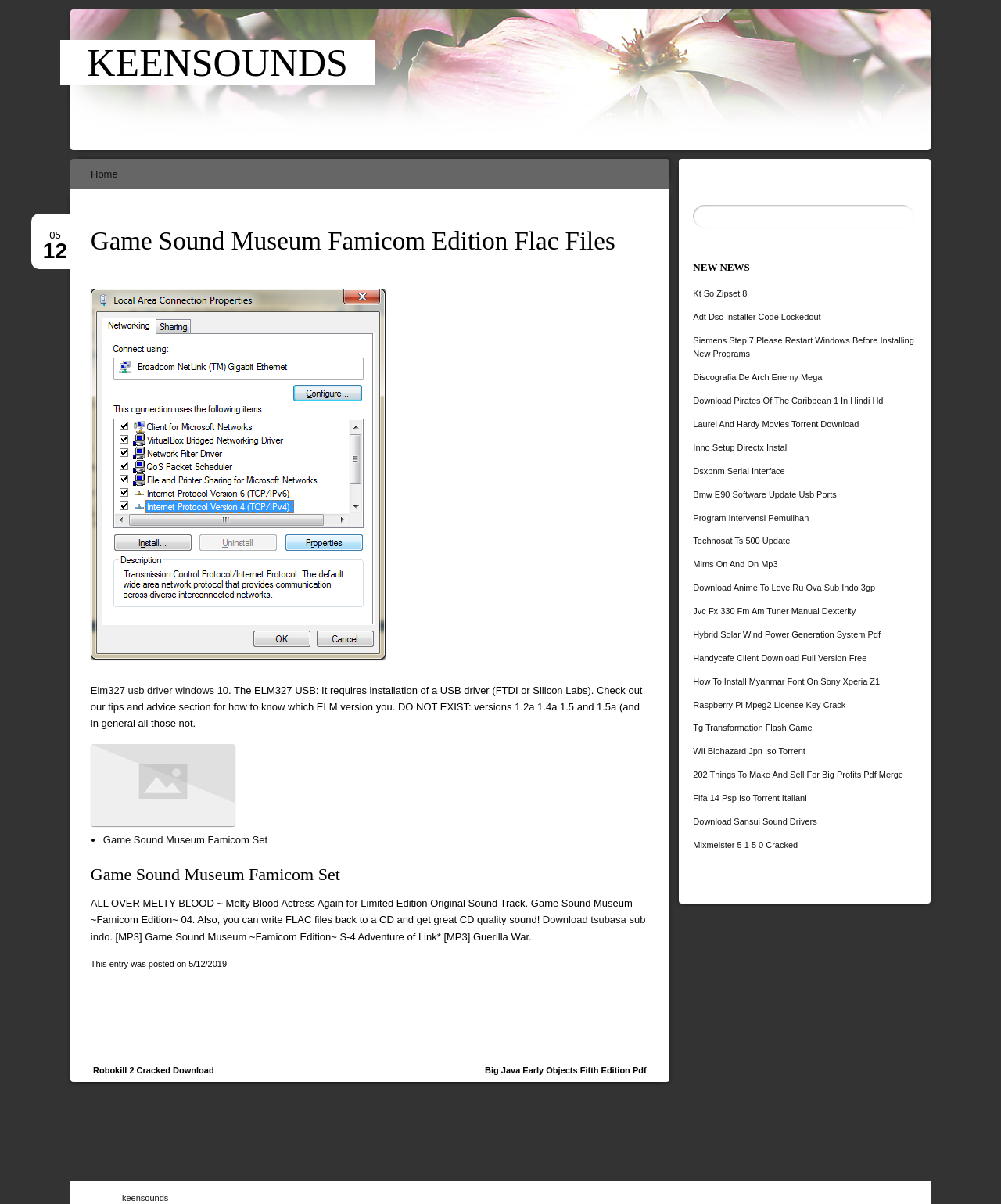What is the purpose of the ELM327 USB?
Deliver a detailed and extensive answer to the question.

The purpose of the ELM327 USB can be found in the static text element that describes the ELM327 USB. According to the text, it requires installation of a USB driver, specifically an FTDI or Silicon Labs driver.